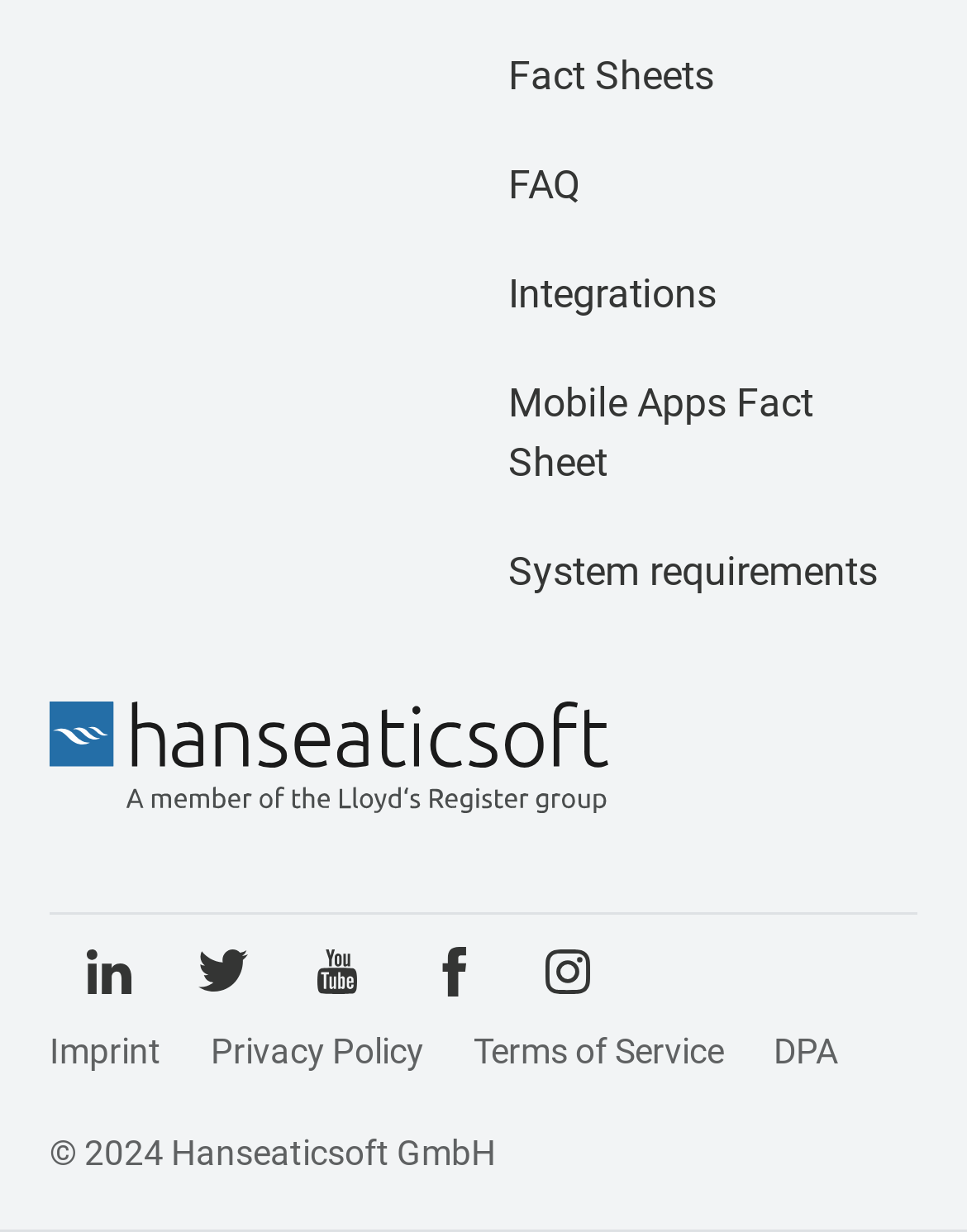Indicate the bounding box coordinates of the element that needs to be clicked to satisfy the following instruction: "Read the imprint". The coordinates should be four float numbers between 0 and 1, i.e., [left, top, right, bottom].

[0.051, 0.837, 0.167, 0.869]